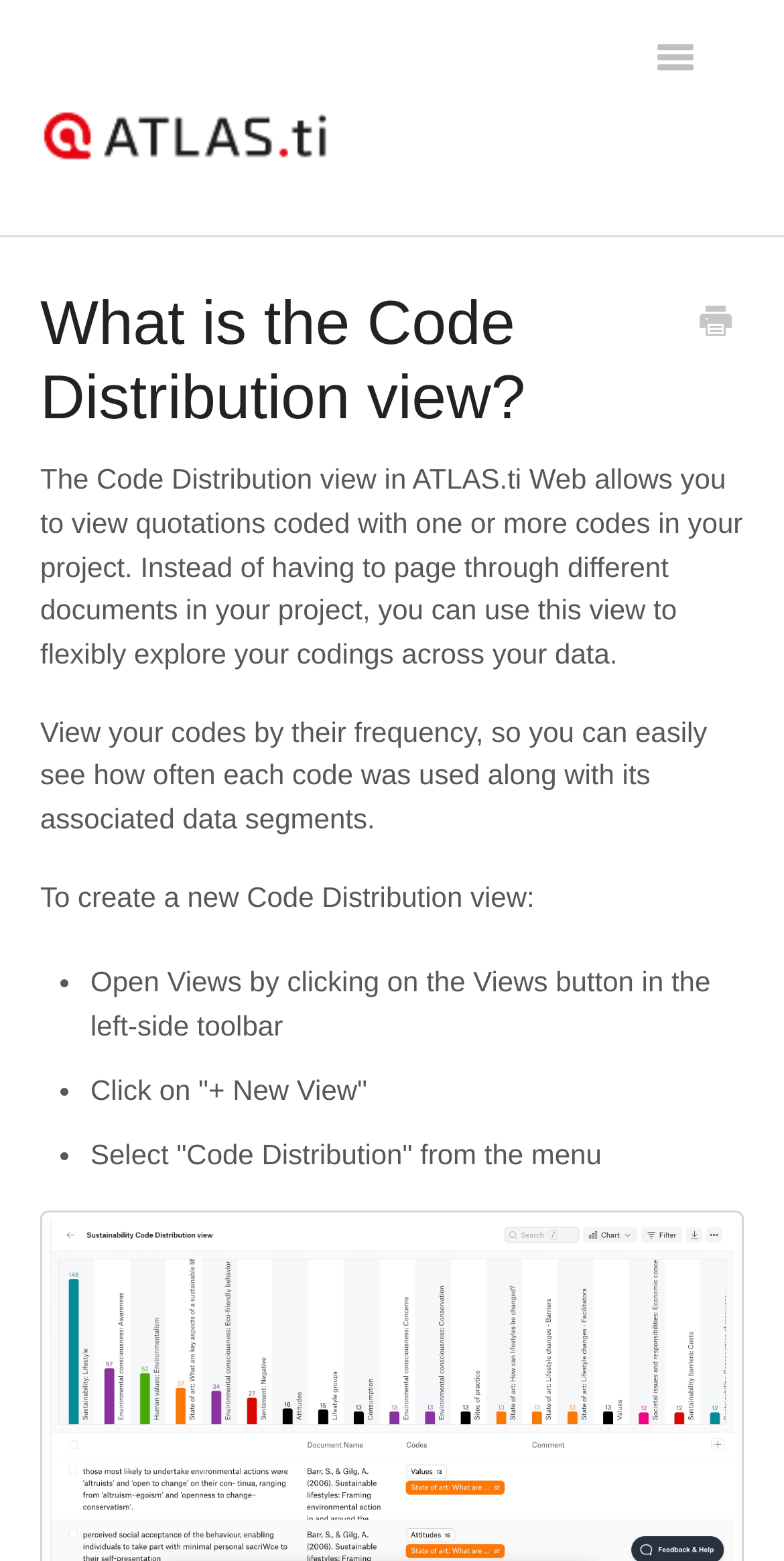Determine the bounding box coordinates for the clickable element to execute this instruction: "Go to ATLAS.ti Help in English". Provide the coordinates as four float numbers between 0 and 1, i.e., [left, top, right, bottom].

[0.051, 0.0, 0.446, 0.151]